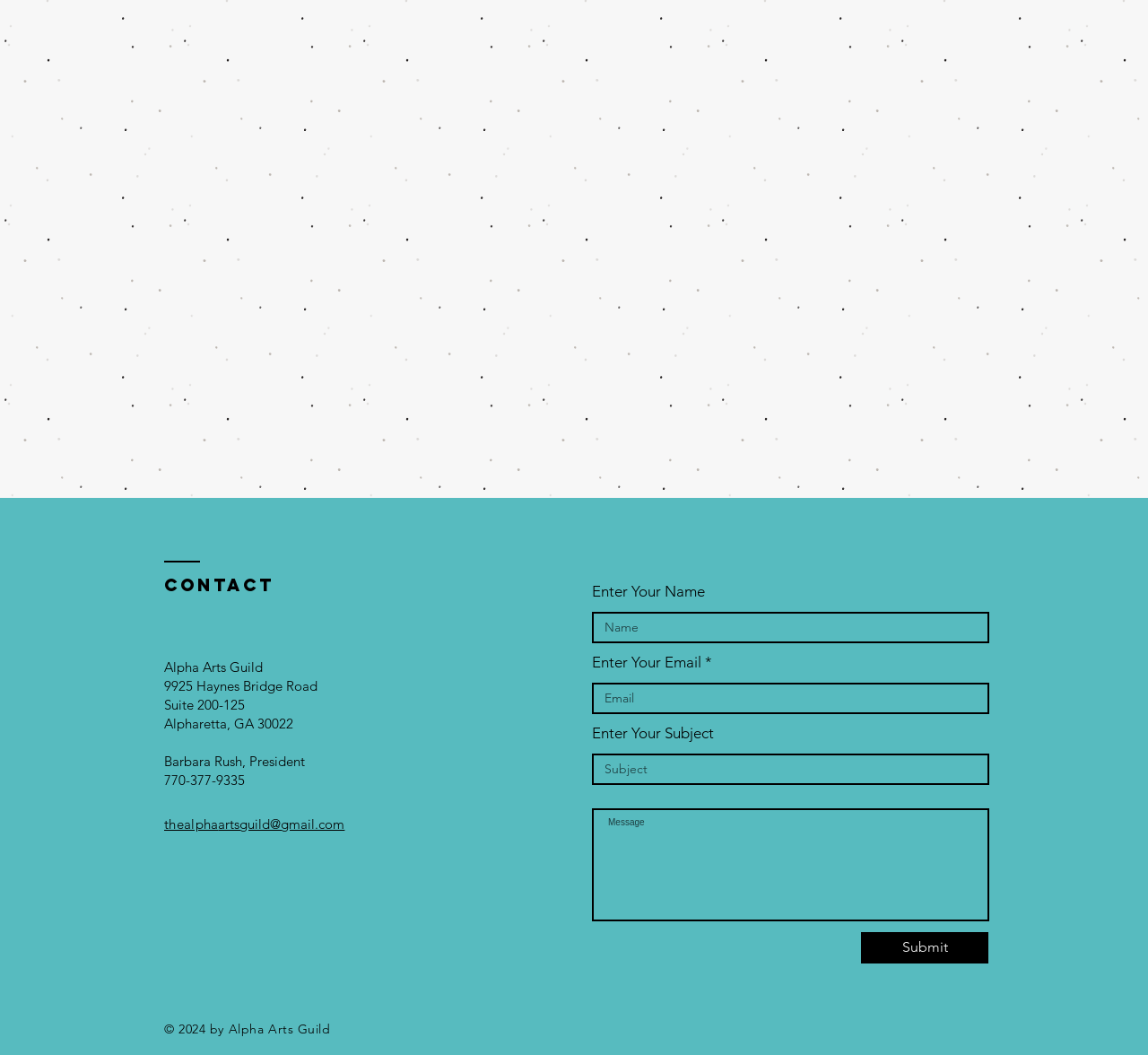Bounding box coordinates are specified in the format (top-left x, top-left y, bottom-right x, bottom-right y). All values are floating point numbers bounded between 0 and 1. Please provide the bounding box coordinate of the region this sentence describes: name="email" placeholder="Email"

[0.516, 0.647, 0.862, 0.677]